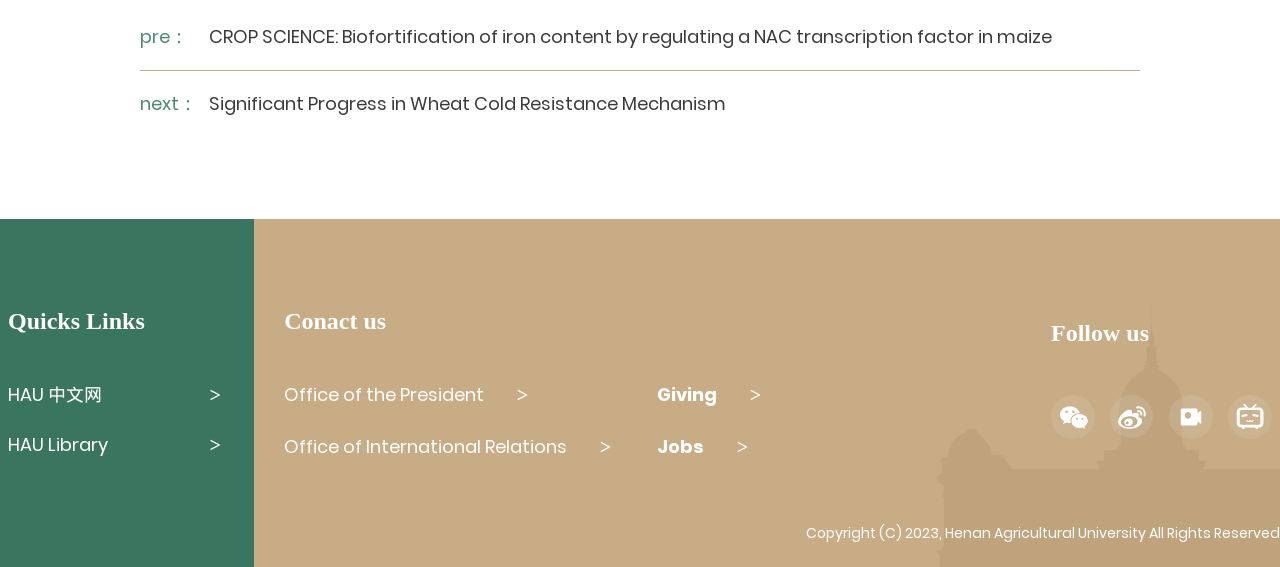Identify the bounding box of the HTML element described here: "Giving". Provide the coordinates as four float numbers between 0 and 1: [left, top, right, bottom].

[0.513, 0.673, 0.56, 0.717]